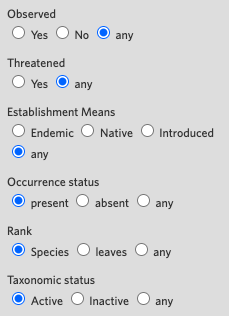How many filter categories are available?
Give a detailed response to the question by analyzing the screenshot.

The screenshot displays six filter categories, namely Observed, Threatened, Establishment Means, Occurrence Status, Rank, and Taxonomic Status, which provide users with multiple options to refine their search based on various criteria.